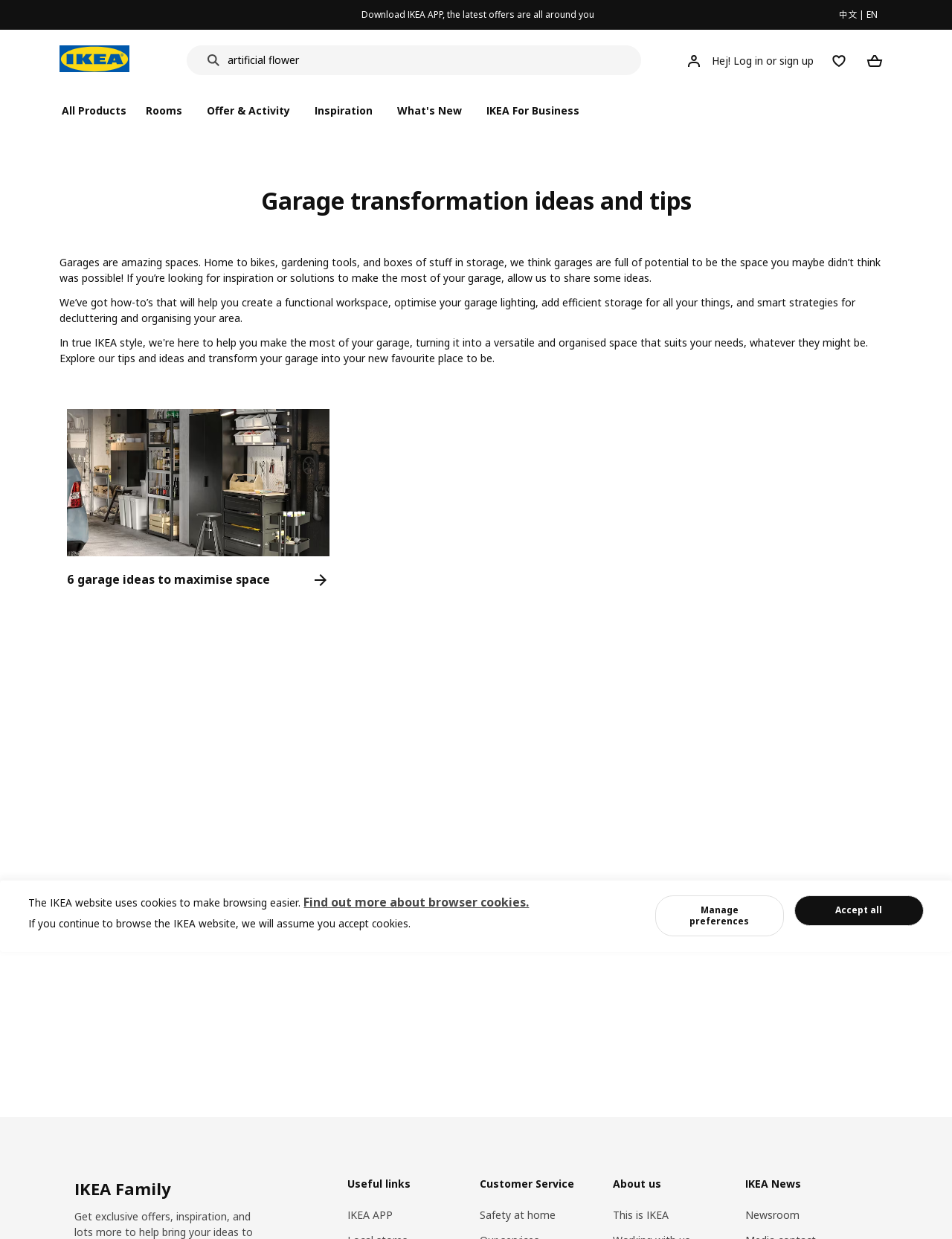Find the bounding box of the web element that fits this description: "parent_node: artificial flower aria-label="search"".

[0.196, 0.037, 0.674, 0.061]